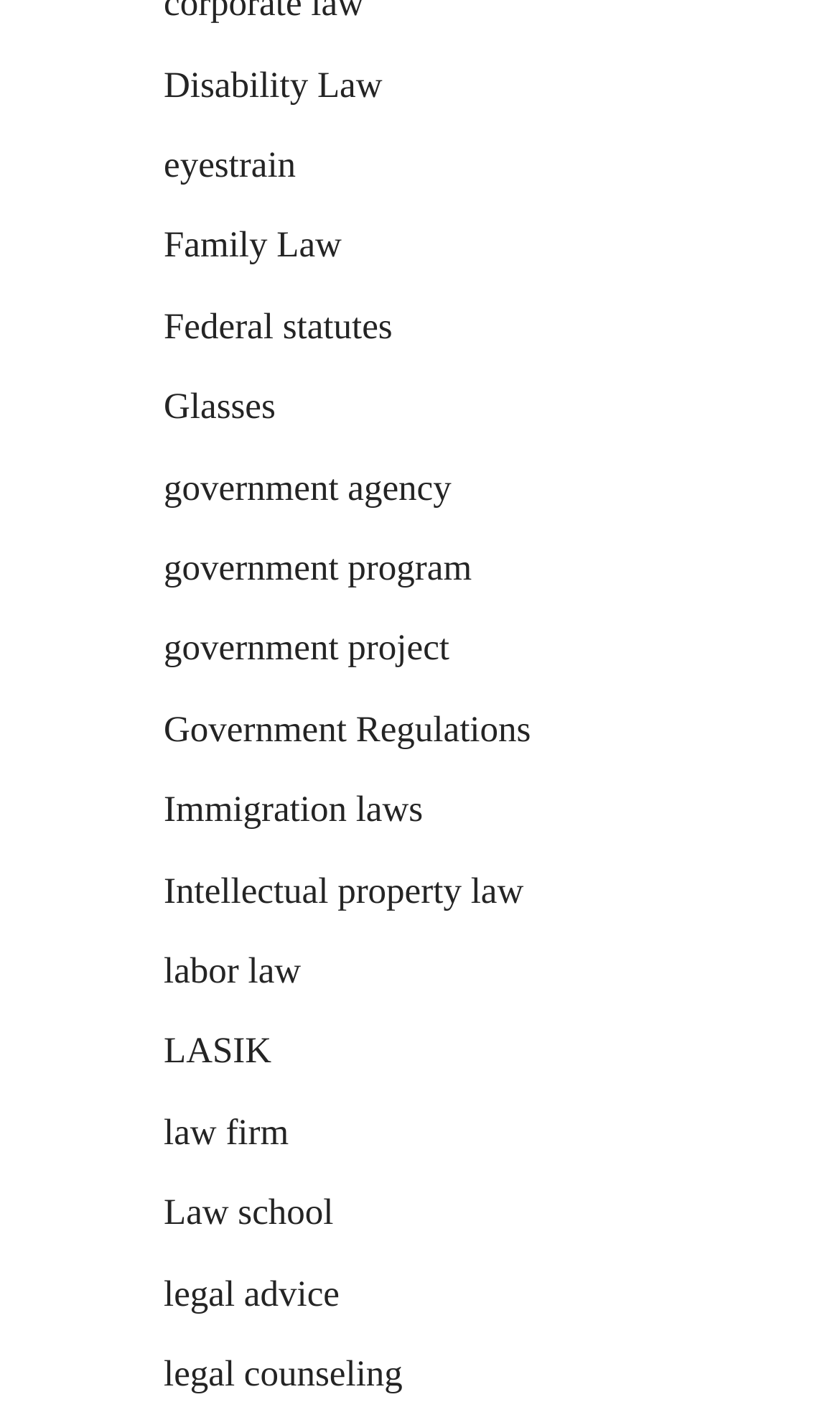Identify the coordinates of the bounding box for the element that must be clicked to accomplish the instruction: "Click on Disability Law".

[0.195, 0.045, 0.455, 0.074]